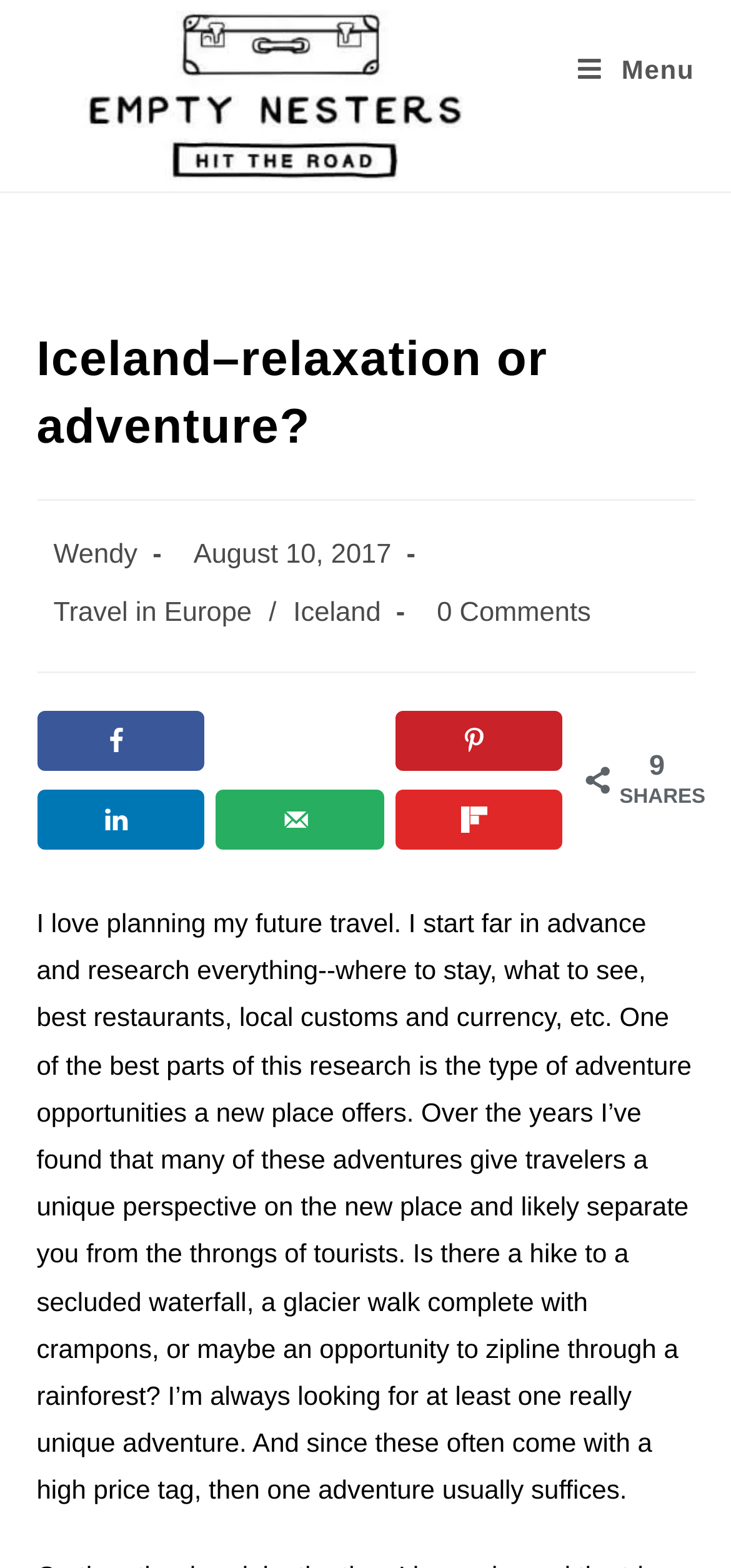Highlight the bounding box of the UI element that corresponds to this description: "Pin".

[0.54, 0.454, 0.77, 0.492]